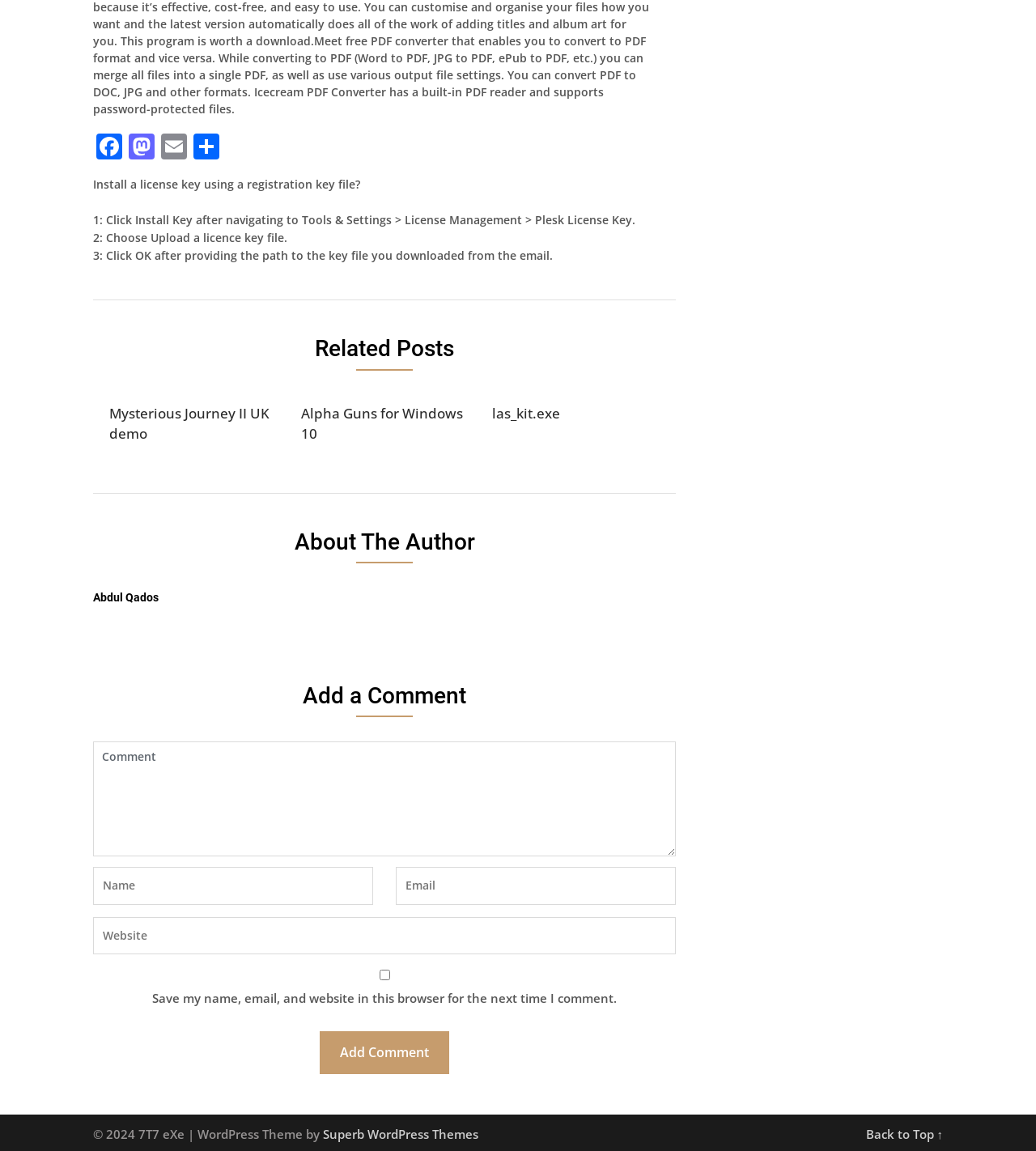Give a concise answer of one word or phrase to the question: 
What is the purpose of the 'Install a license key using a registration key file?' section?

Guide to install license key